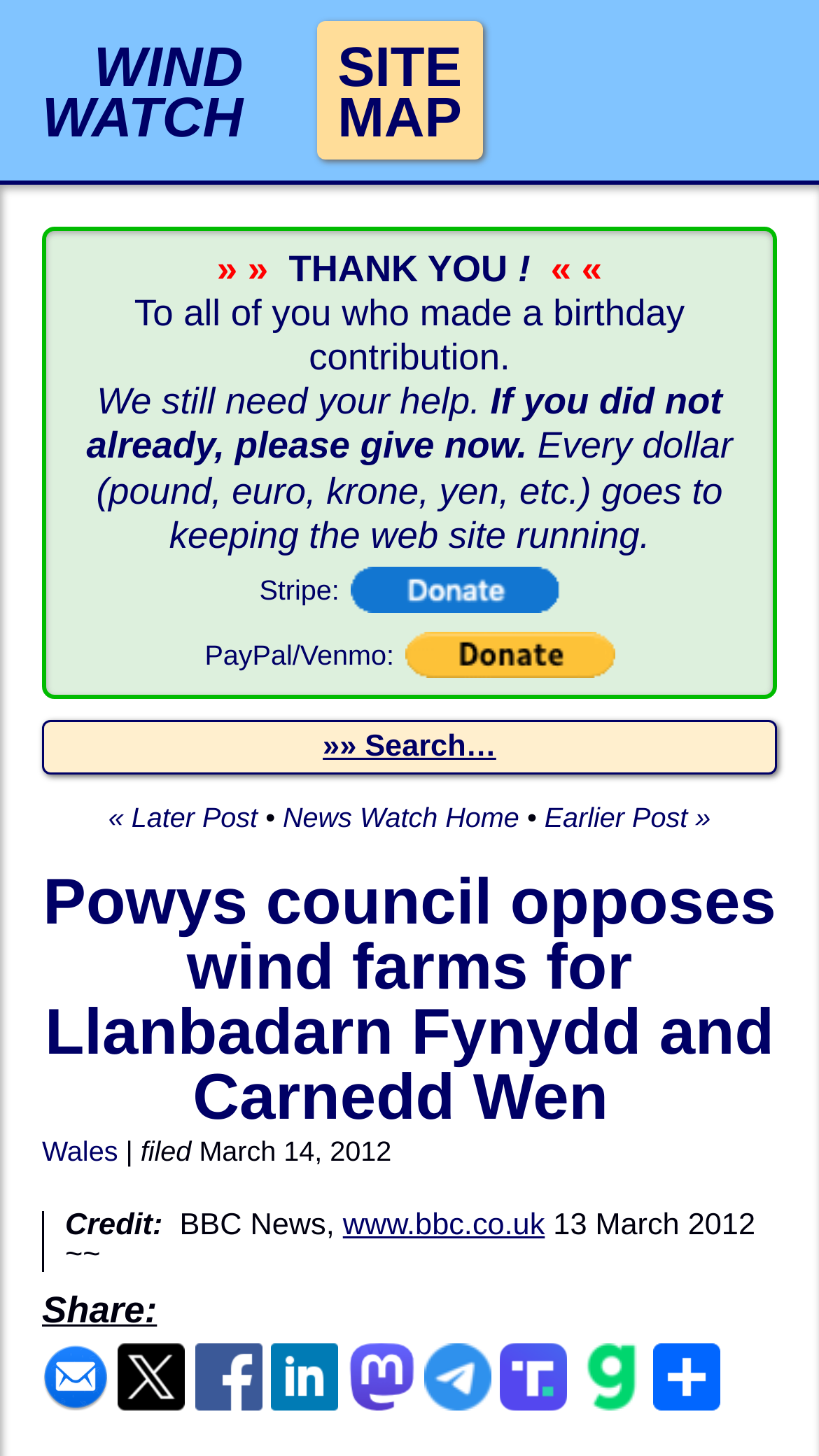Determine the coordinates of the bounding box for the clickable area needed to execute this instruction: "Search for something".

[0.394, 0.502, 0.606, 0.525]